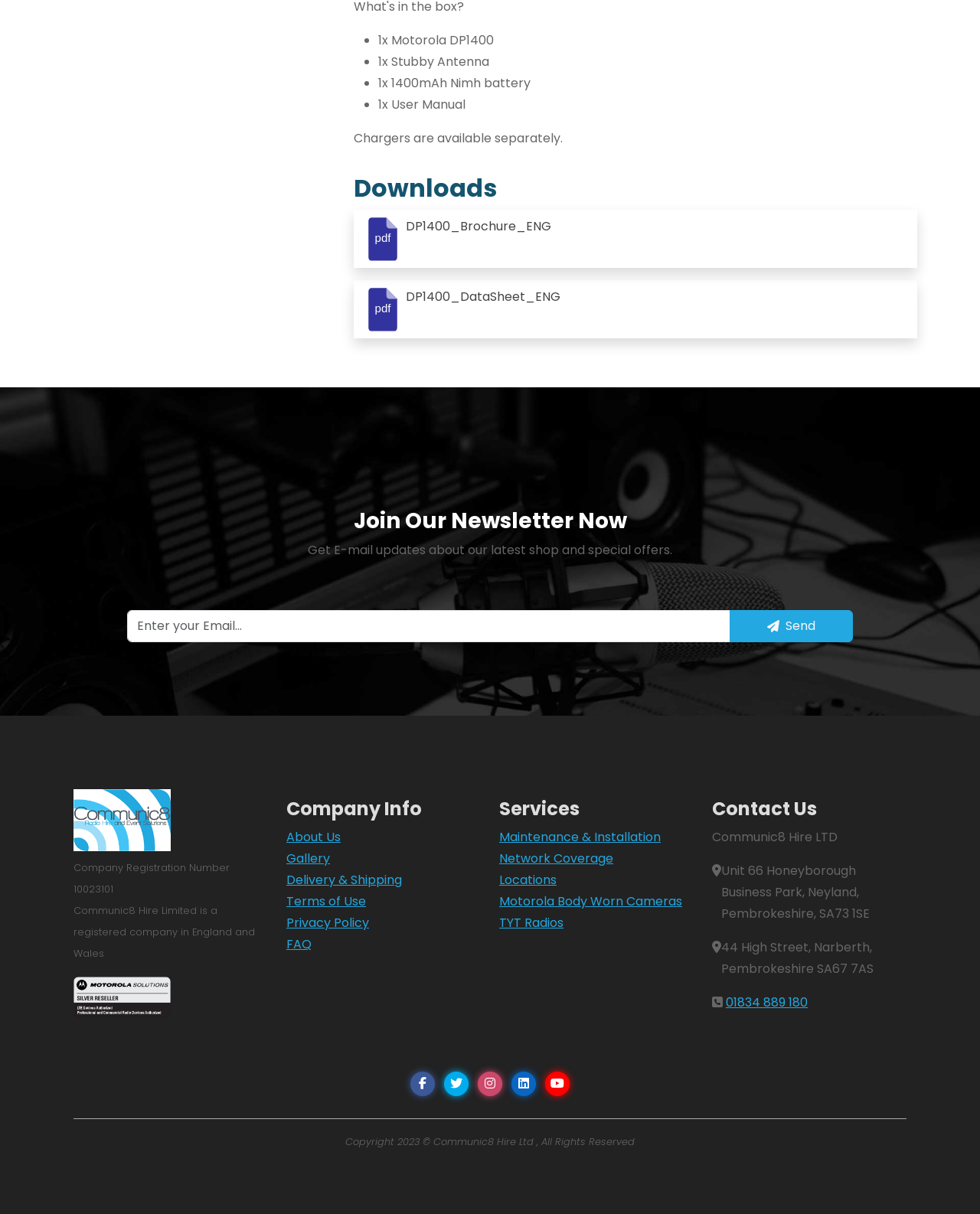Locate the UI element described by About Us and provide its bounding box coordinates. Use the format (top-left x, top-left y, bottom-right x, bottom-right y) with all values as floating point numbers between 0 and 1.

[0.292, 0.682, 0.348, 0.697]